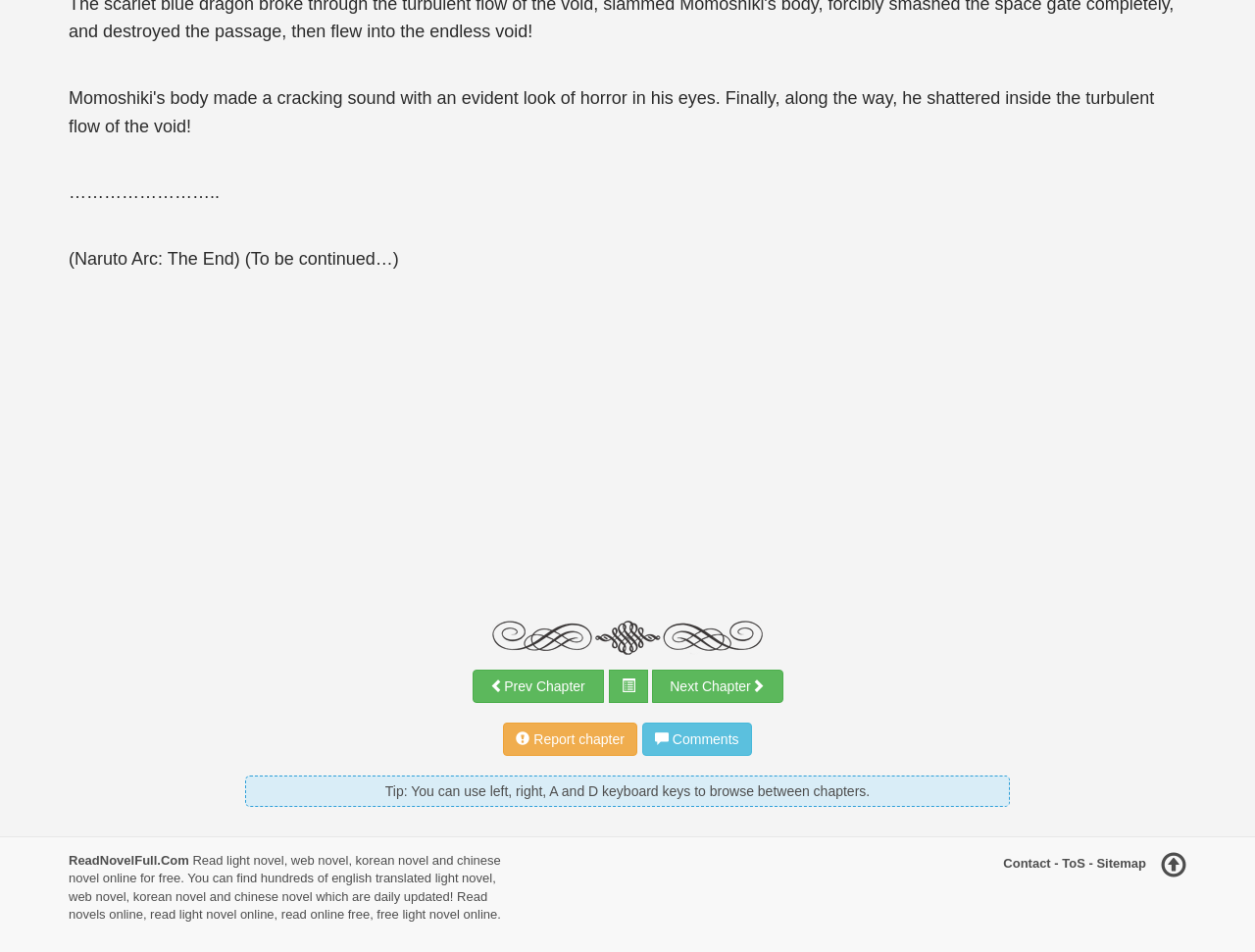What is the tone of the text?
Look at the screenshot and respond with a single word or phrase.

Exciting